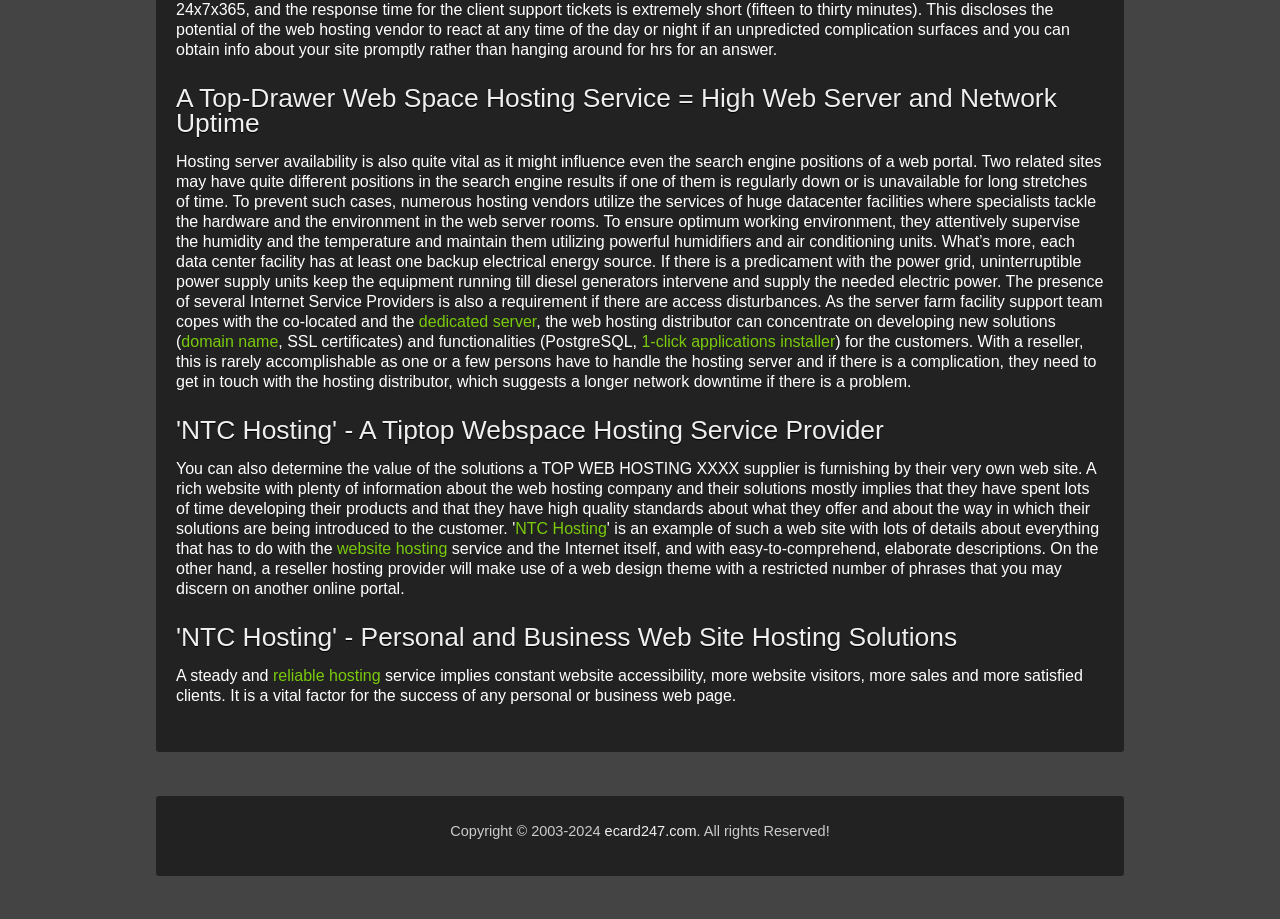Given the webpage screenshot, identify the bounding box of the UI element that matches this description: "website hosting".

[0.263, 0.588, 0.349, 0.606]